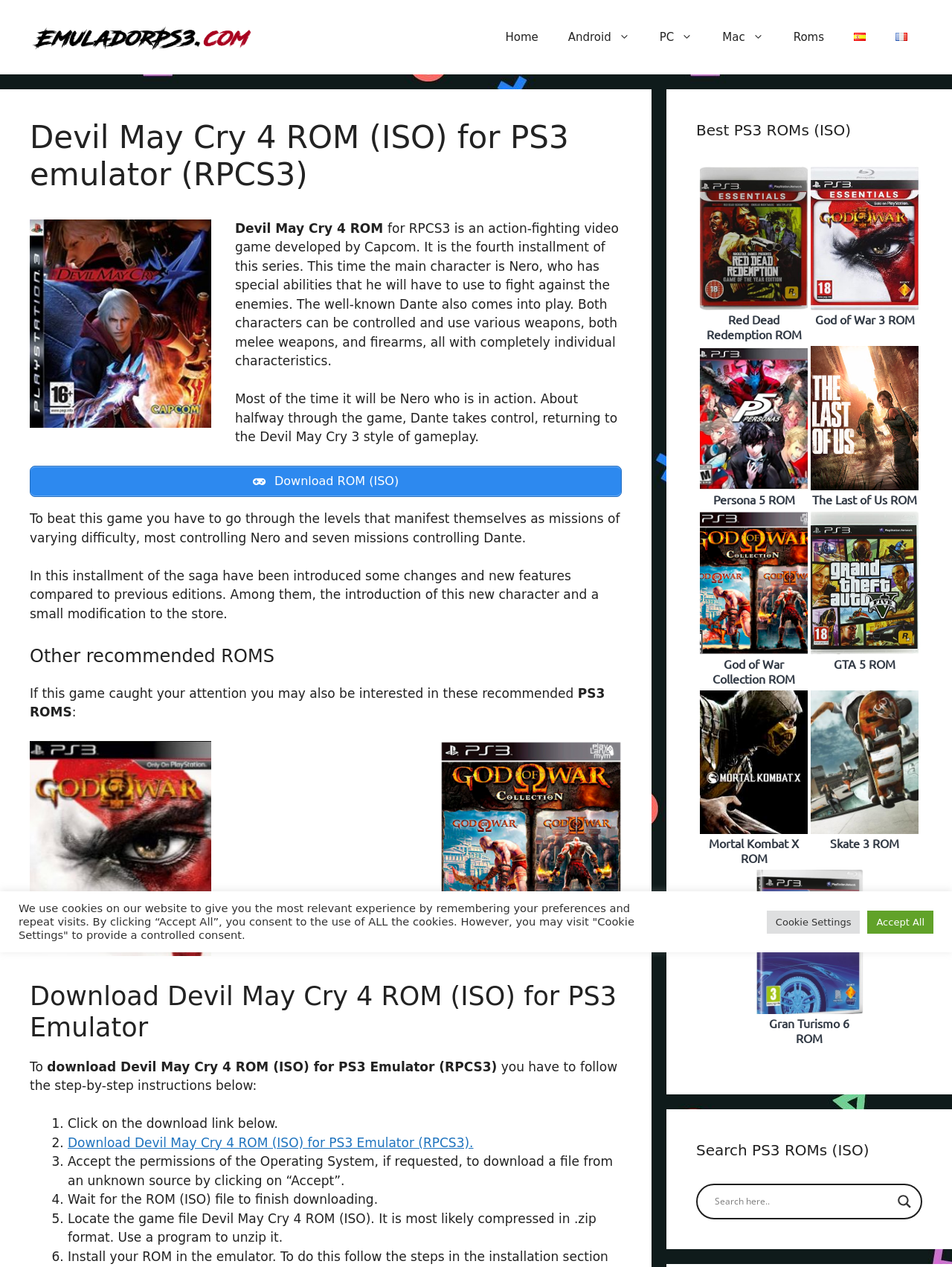Can you find the bounding box coordinates of the area I should click to execute the following instruction: "Click on the Roms link"?

[0.818, 0.012, 0.881, 0.047]